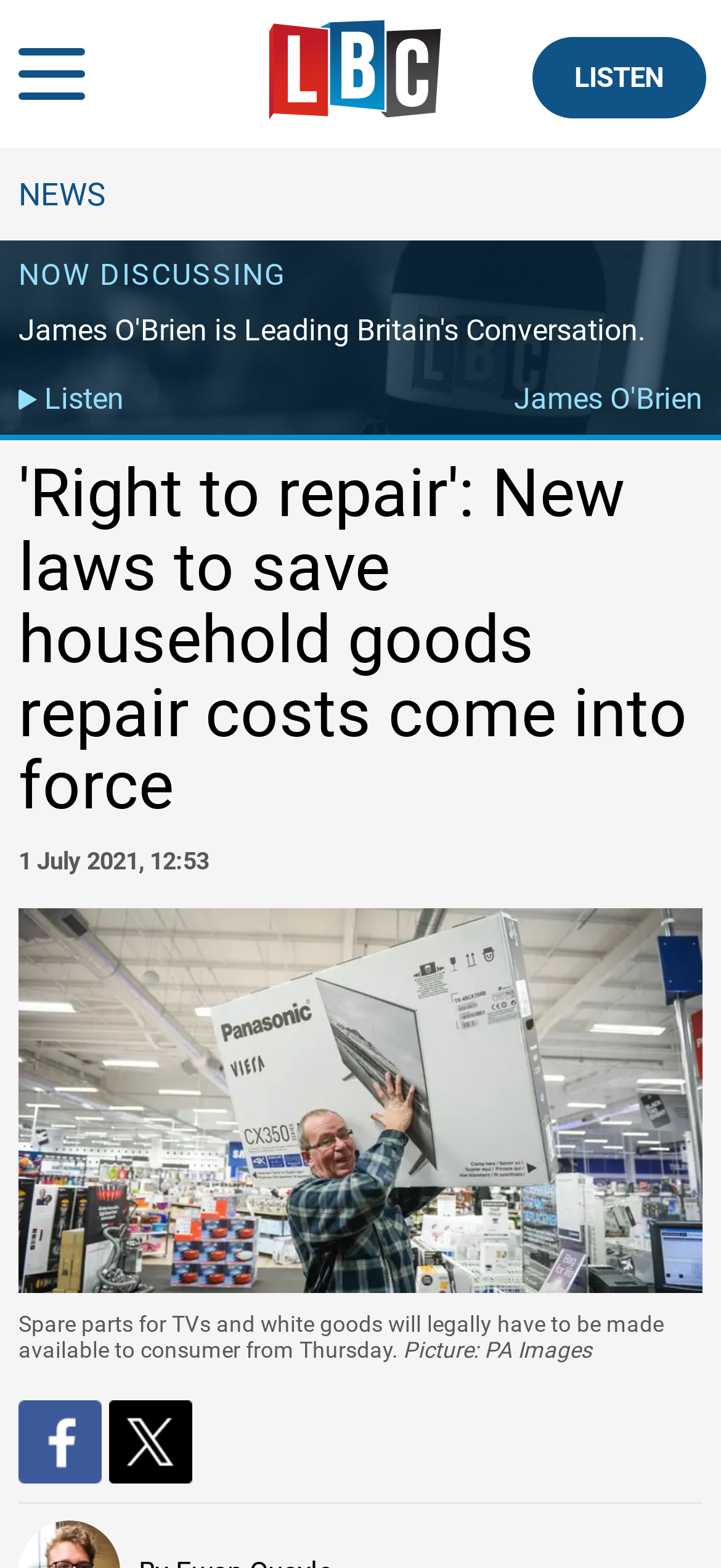Identify the bounding box coordinates for the UI element mentioned here: "Skip to navigation". Provide the coordinates as four float values between 0 and 1, i.e., [left, top, right, bottom].

[0.0, 0.014, 0.144, 0.08]